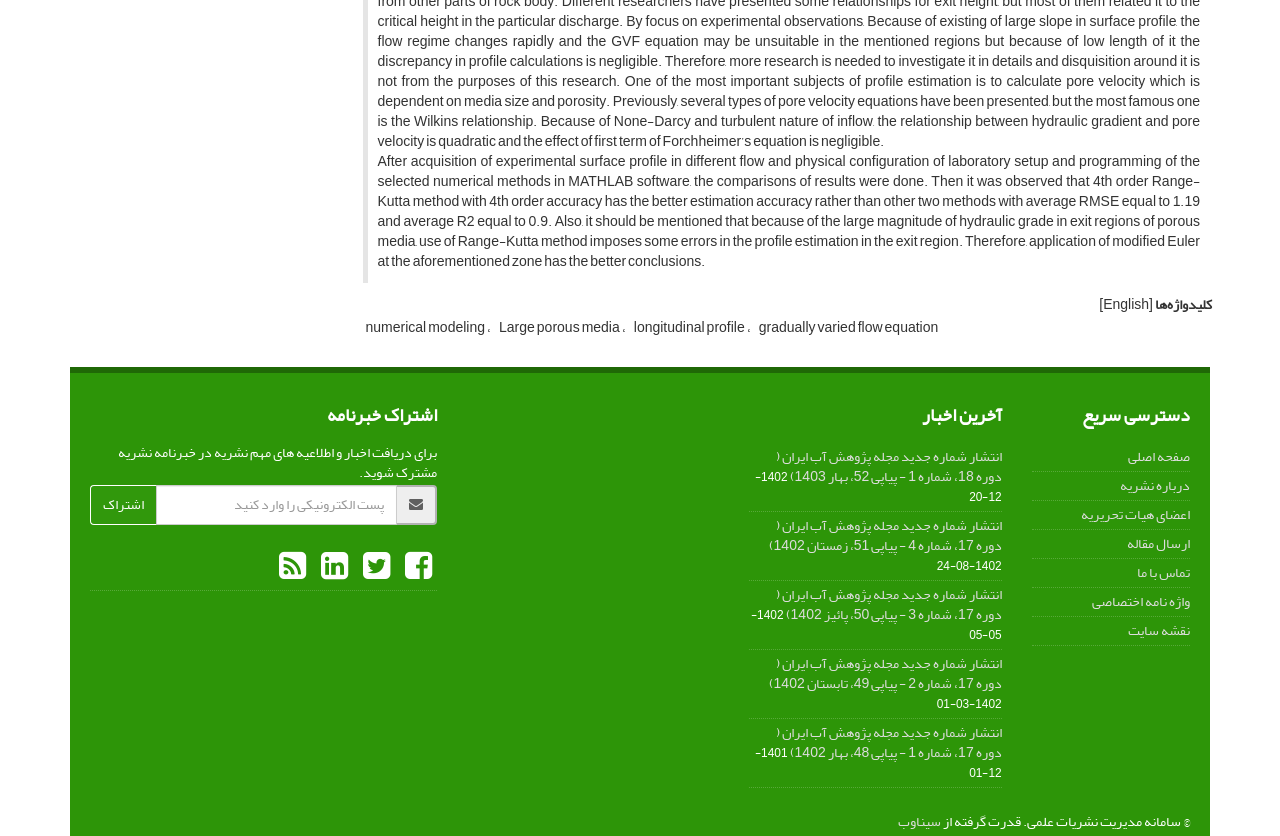For the following element description, predict the bounding box coordinates in the format (top-left x, top-left y, bottom-right x, bottom-right y). All values should be floating point numbers between 0 and 1. Description: Mugs By Brand A-M

None